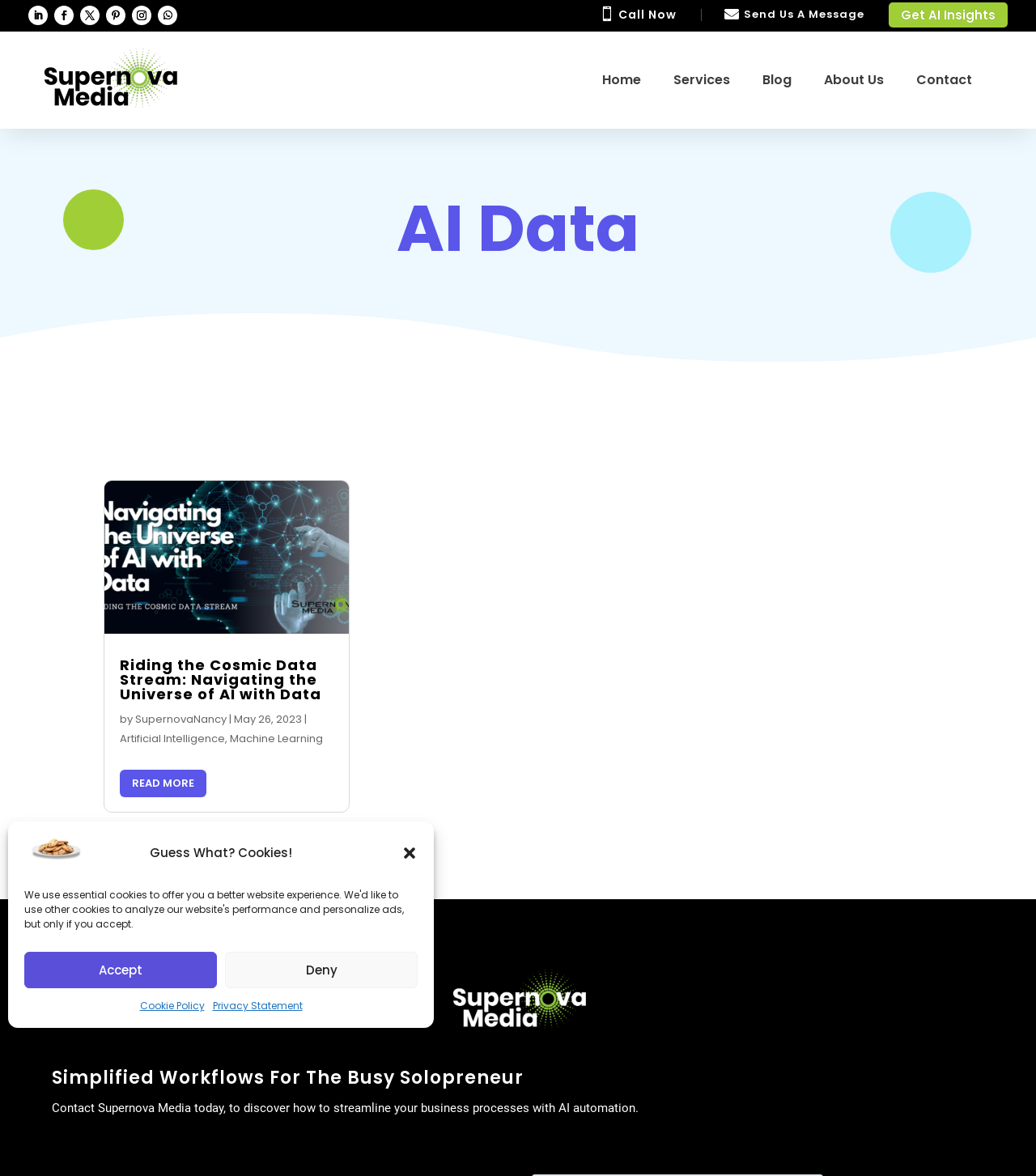Specify the bounding box coordinates for the region that must be clicked to perform the given instruction: "Click the 'READ MORE' link".

[0.116, 0.654, 0.199, 0.678]